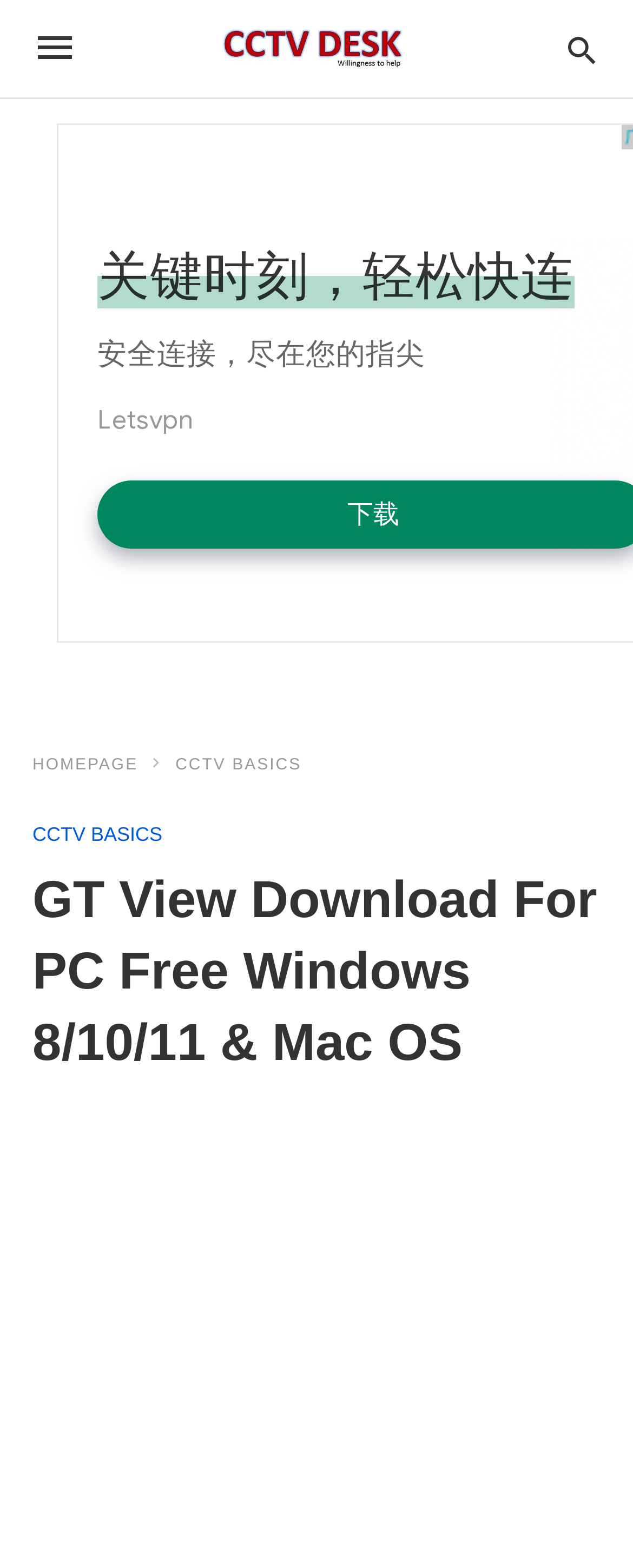Find the UI element described as: "Homepage" and predict its bounding box coordinates. Ensure the coordinates are four float numbers between 0 and 1, [left, top, right, bottom].

[0.051, 0.482, 0.264, 0.494]